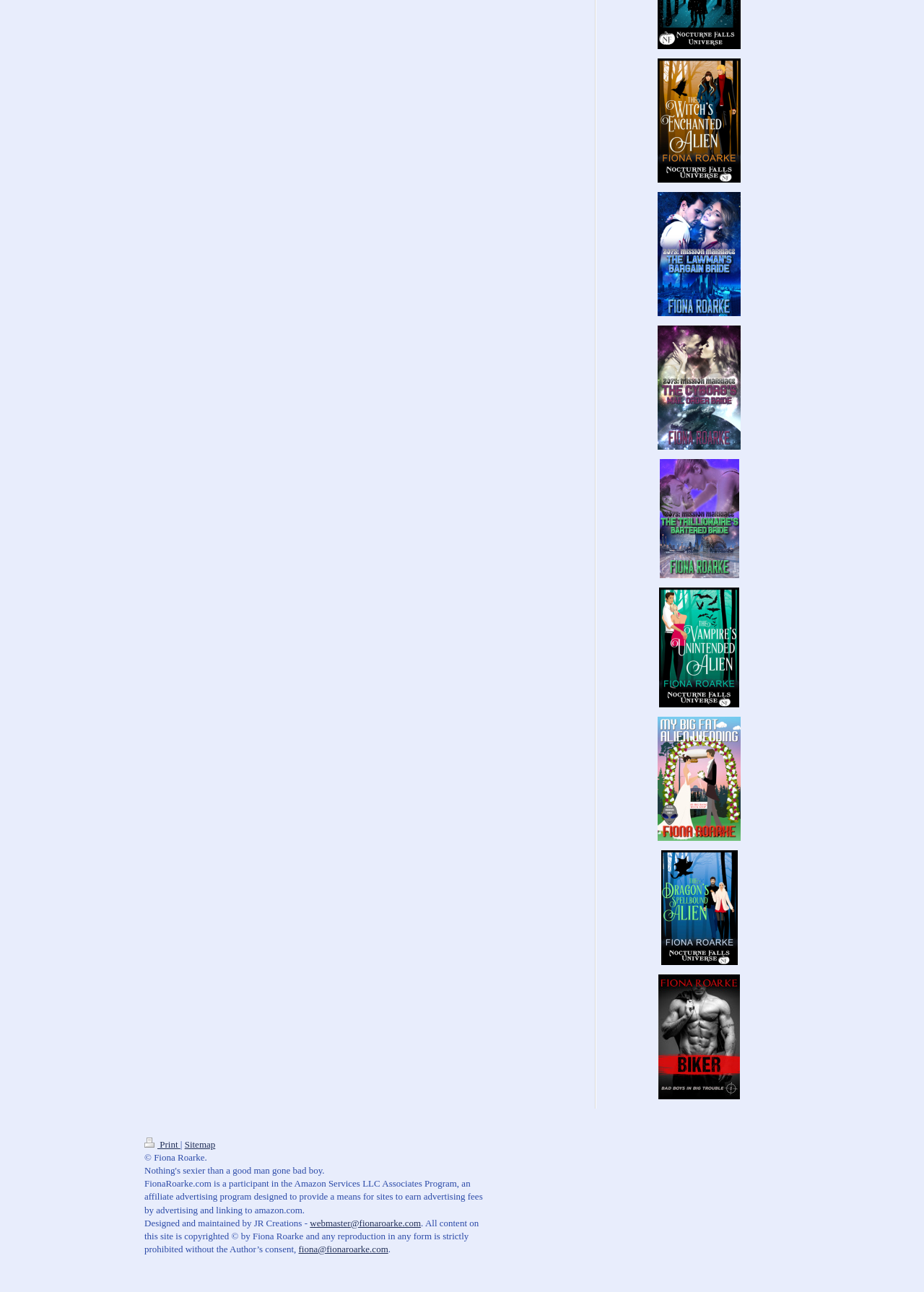What is the email address of the webmaster?
Please ensure your answer is as detailed and informative as possible.

The email address of the webmaster is webmaster@fionaroarke.com, which is mentioned at the bottom of the page.